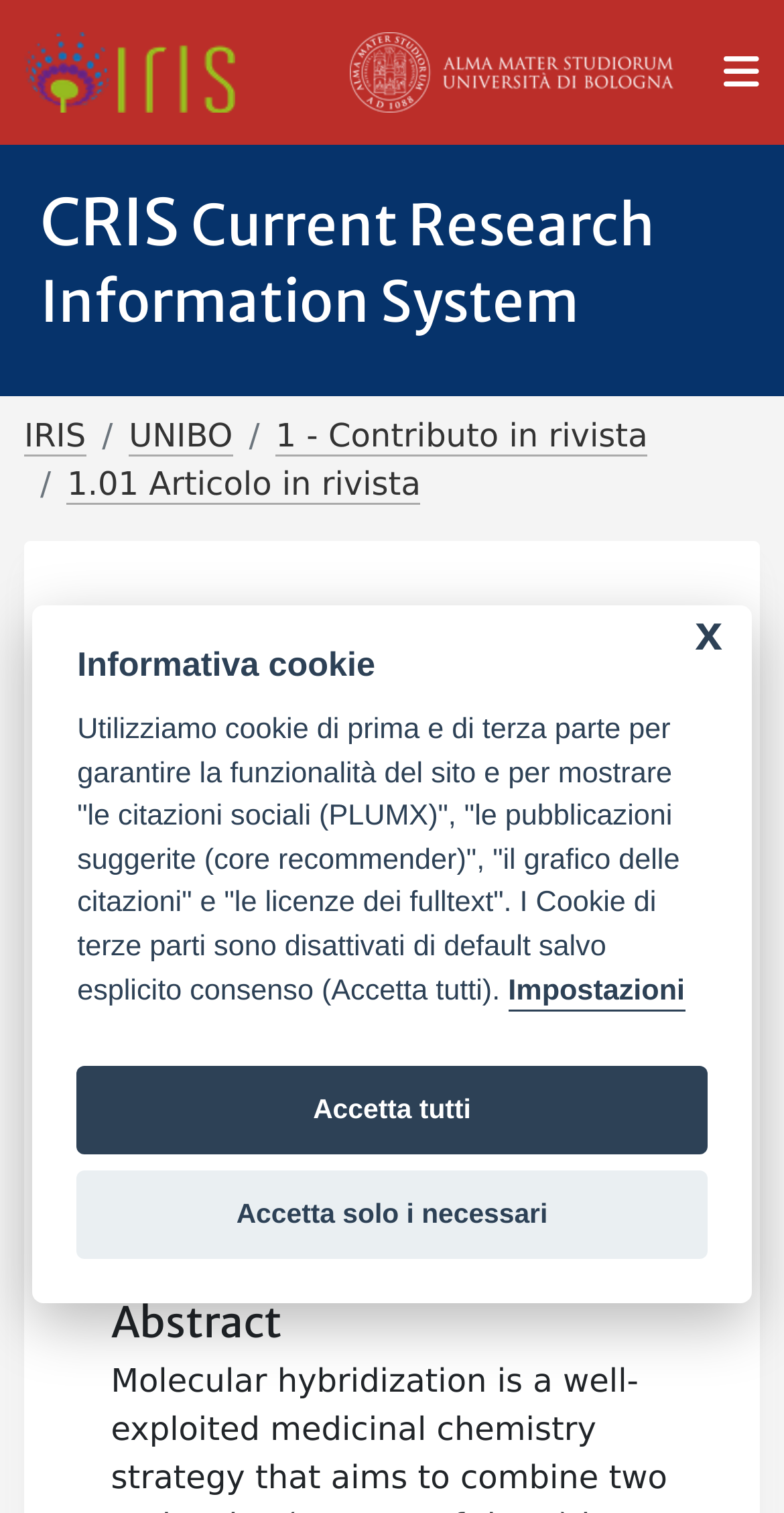Please find and generate the text of the main header of the webpage.

CRIS Current Research Information System